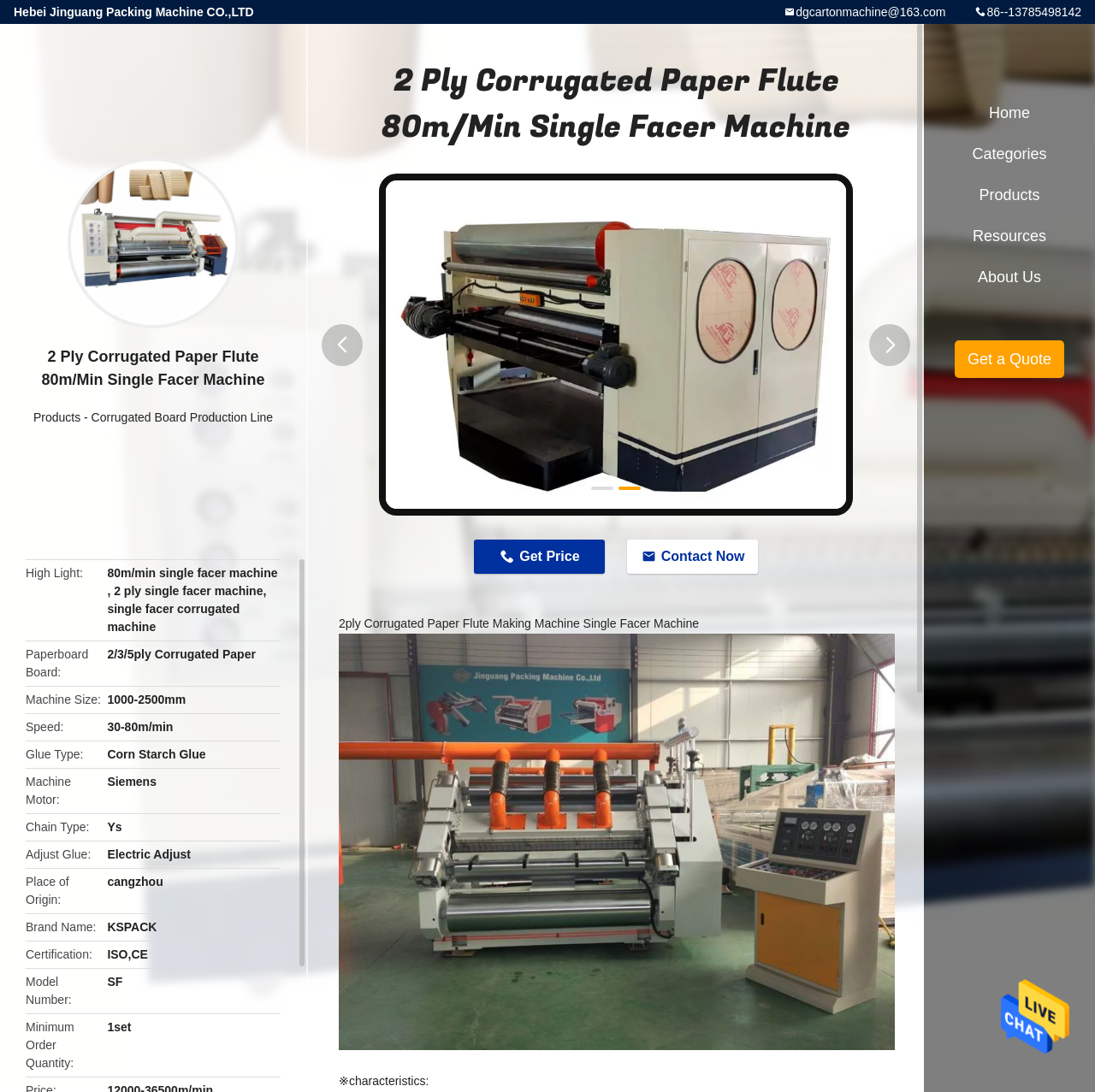Specify the bounding box coordinates of the area that needs to be clicked to achieve the following instruction: "View products".

[0.03, 0.375, 0.074, 0.388]